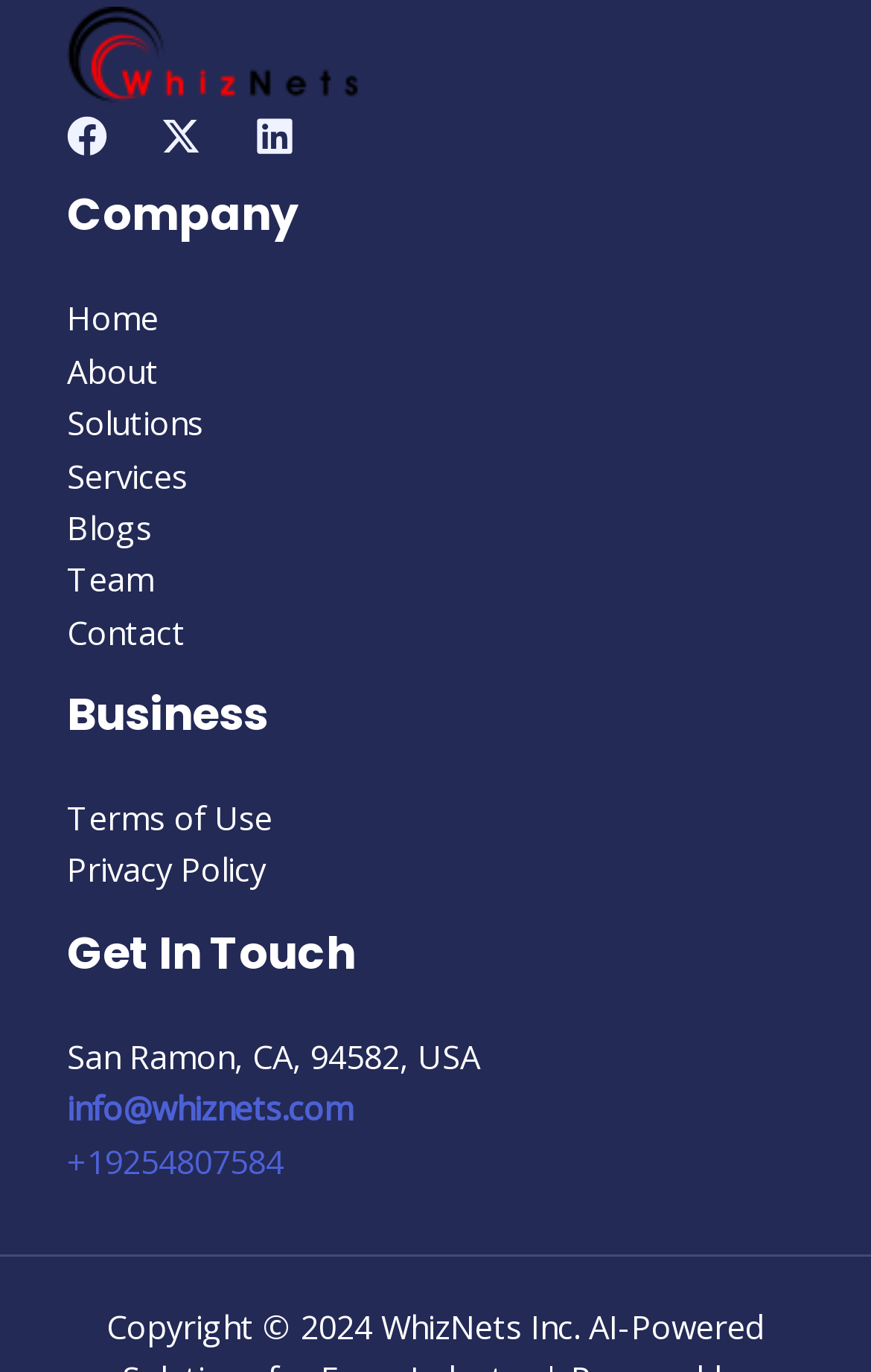What is the logo of the company?
Use the screenshot to answer the question with a single word or phrase.

whiz_logo